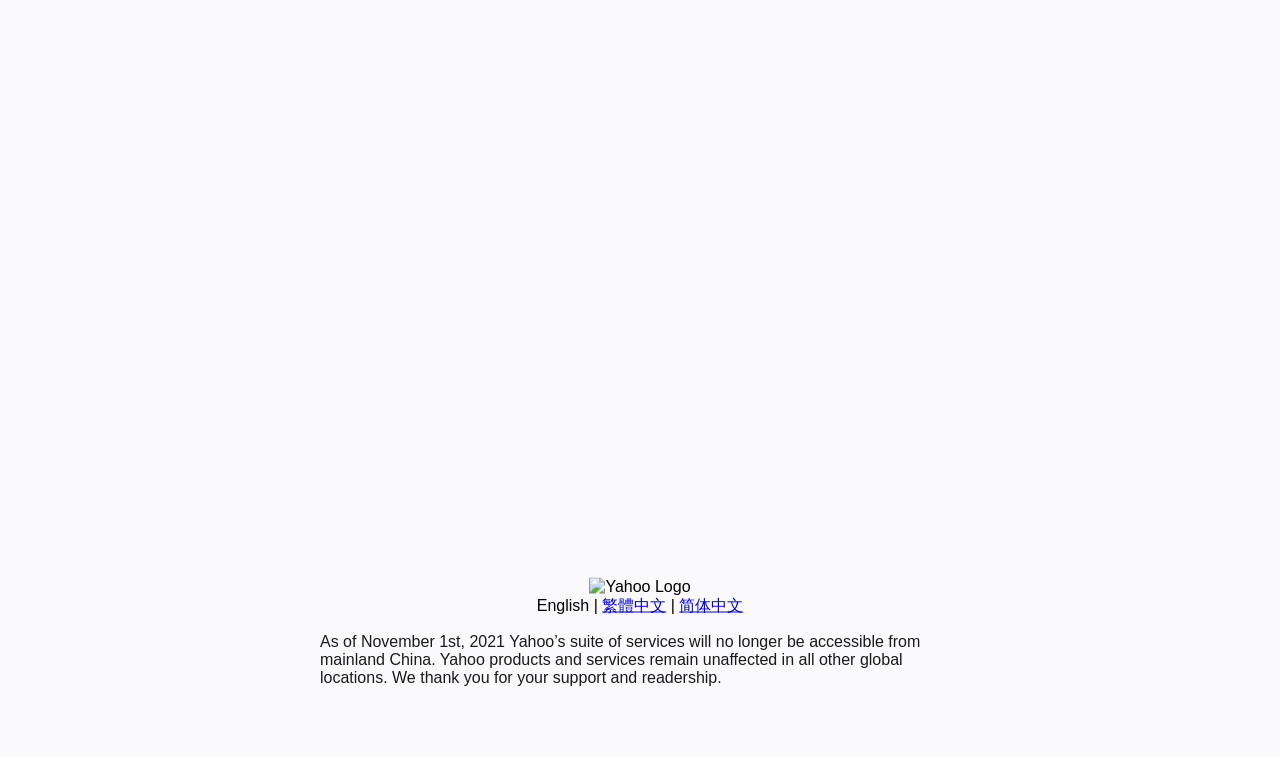Identify the bounding box of the UI element described as follows: "繁體中文". Provide the coordinates as four float numbers in the range of 0 to 1 [left, top, right, bottom].

[0.47, 0.788, 0.52, 0.81]